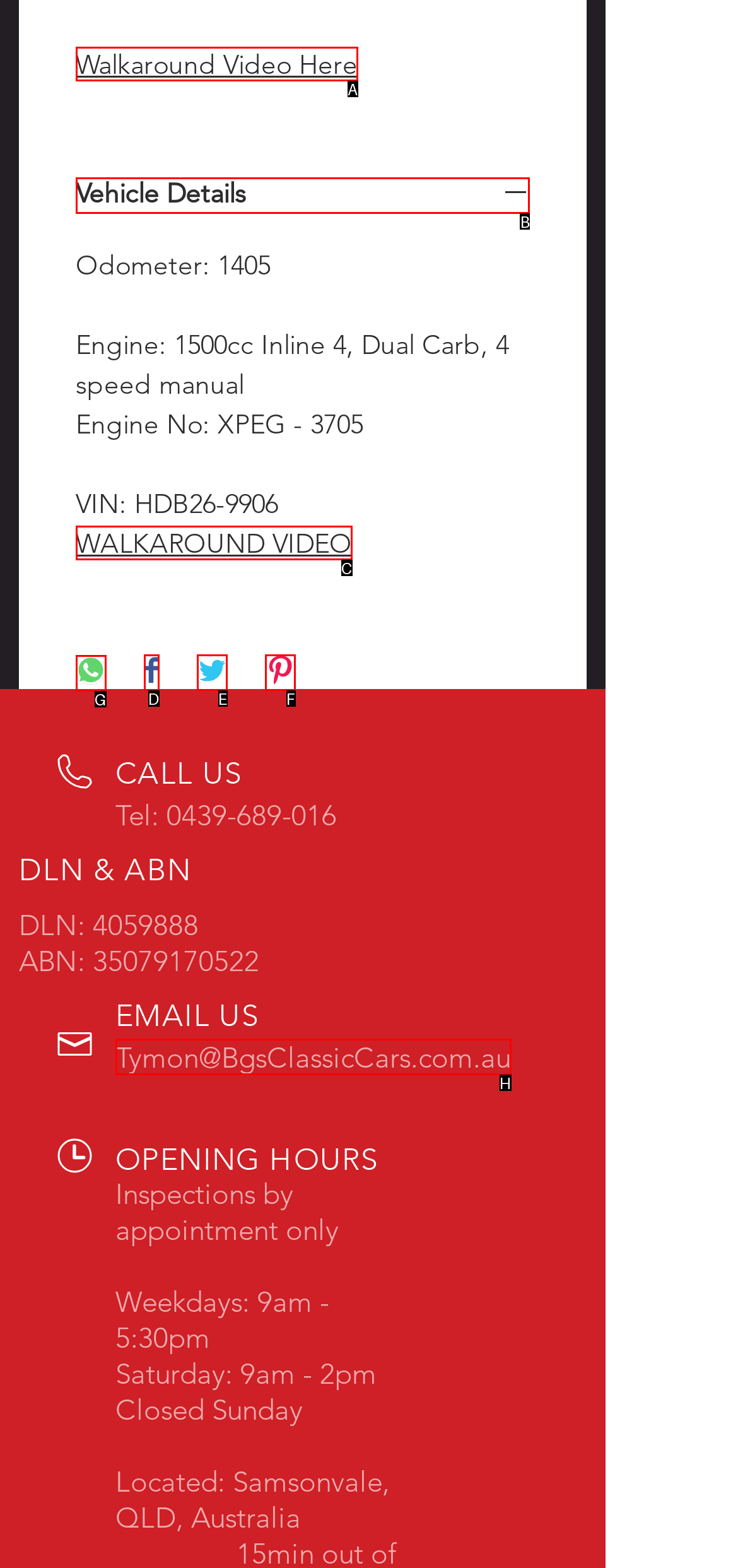Which HTML element should be clicked to fulfill the following task: Share on WhatsApp?
Reply with the letter of the appropriate option from the choices given.

G